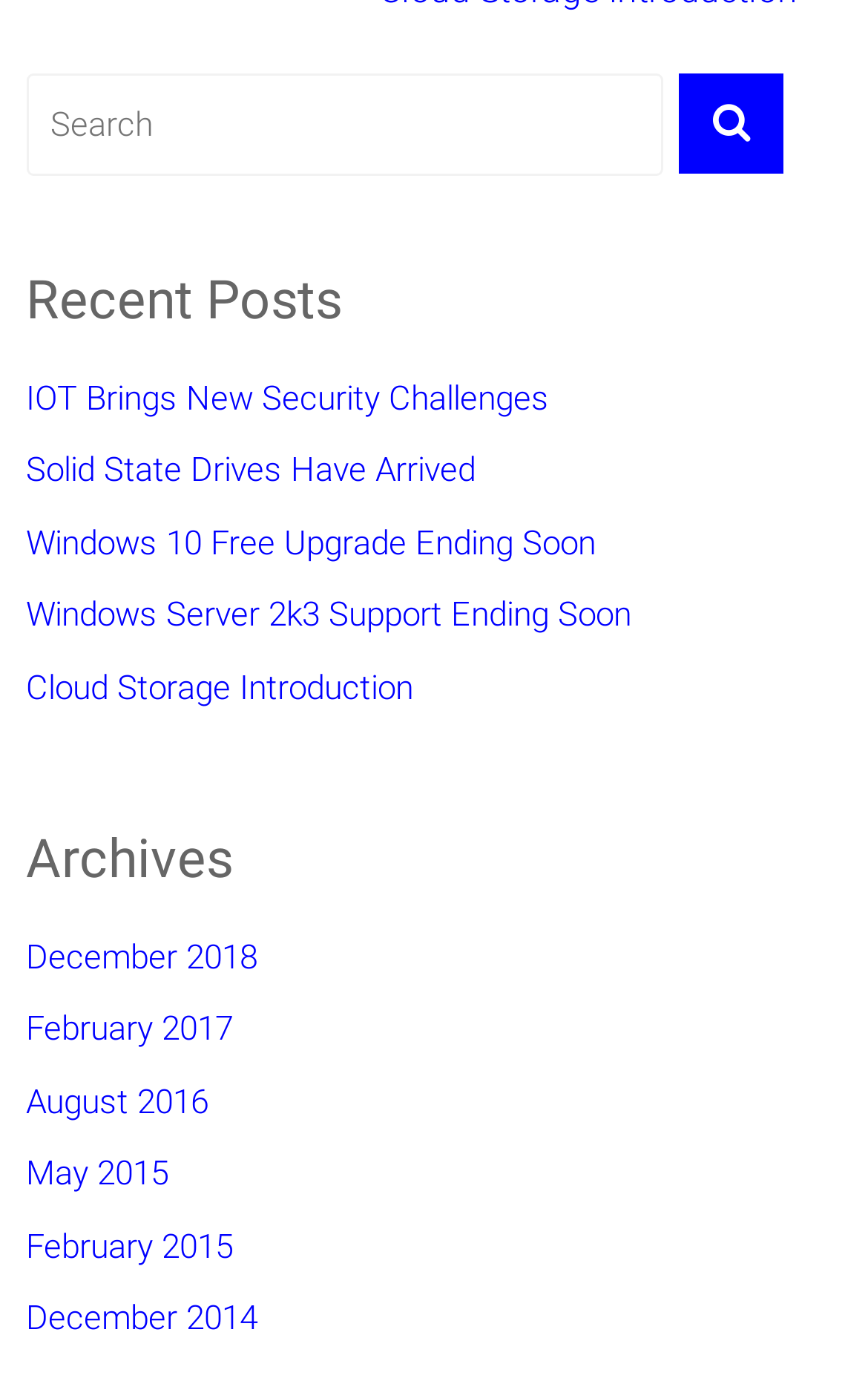How many archive months are there?
Using the image, answer in one word or phrase.

6